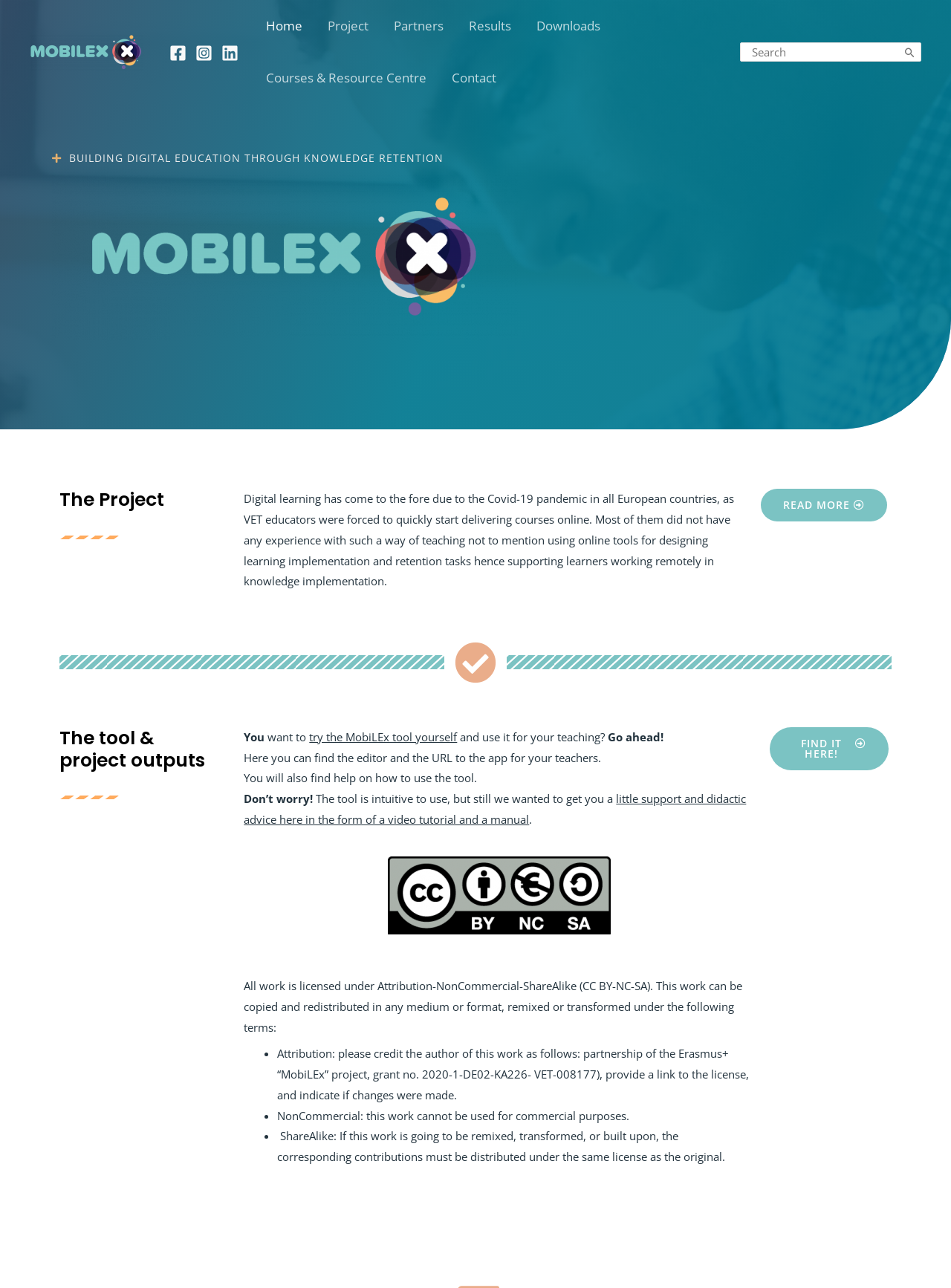Please mark the bounding box coordinates of the area that should be clicked to carry out the instruction: "Find the editor and app URL".

[0.809, 0.564, 0.934, 0.598]